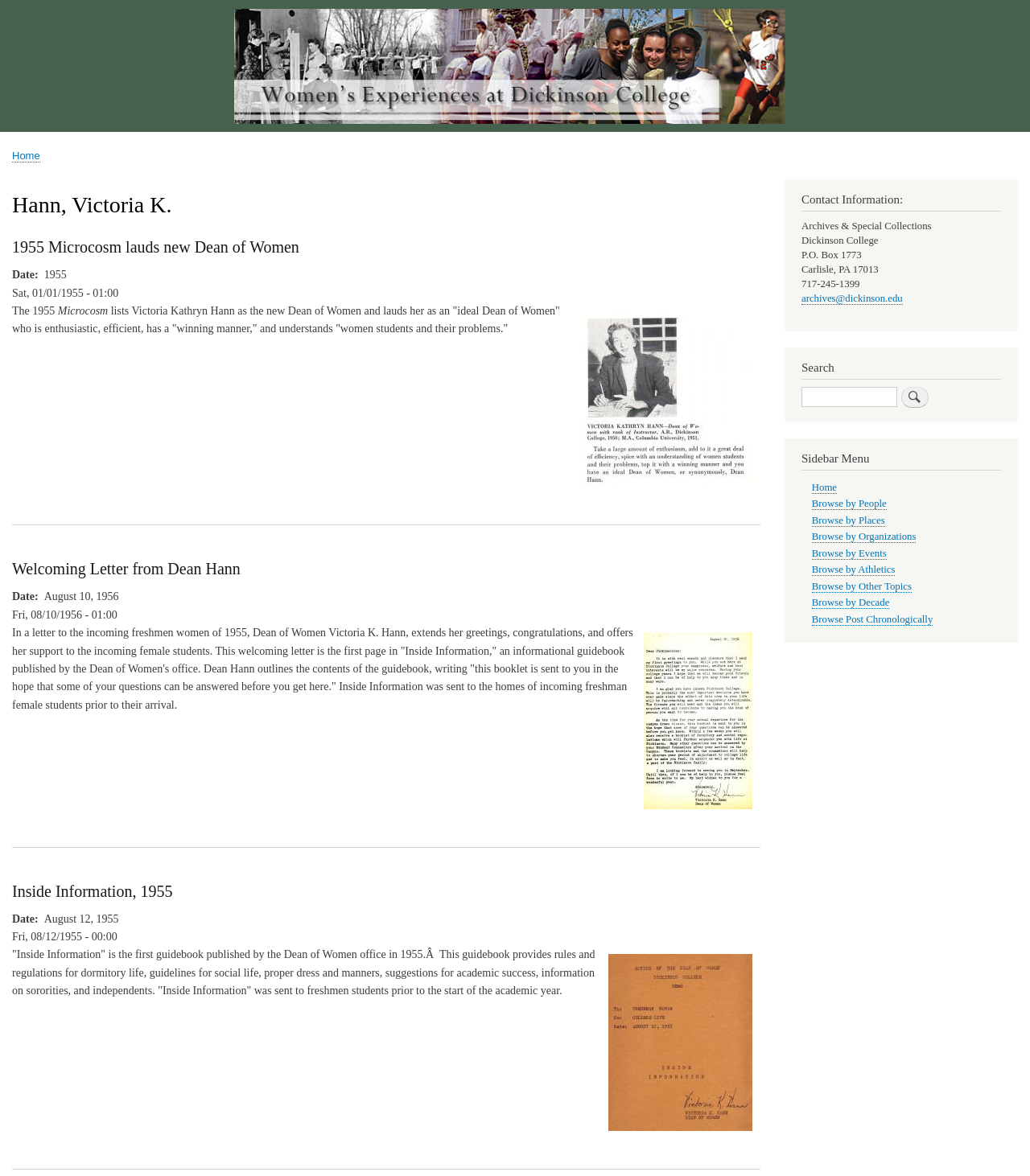Extract the heading text from the webpage.

Hann, Victoria K.